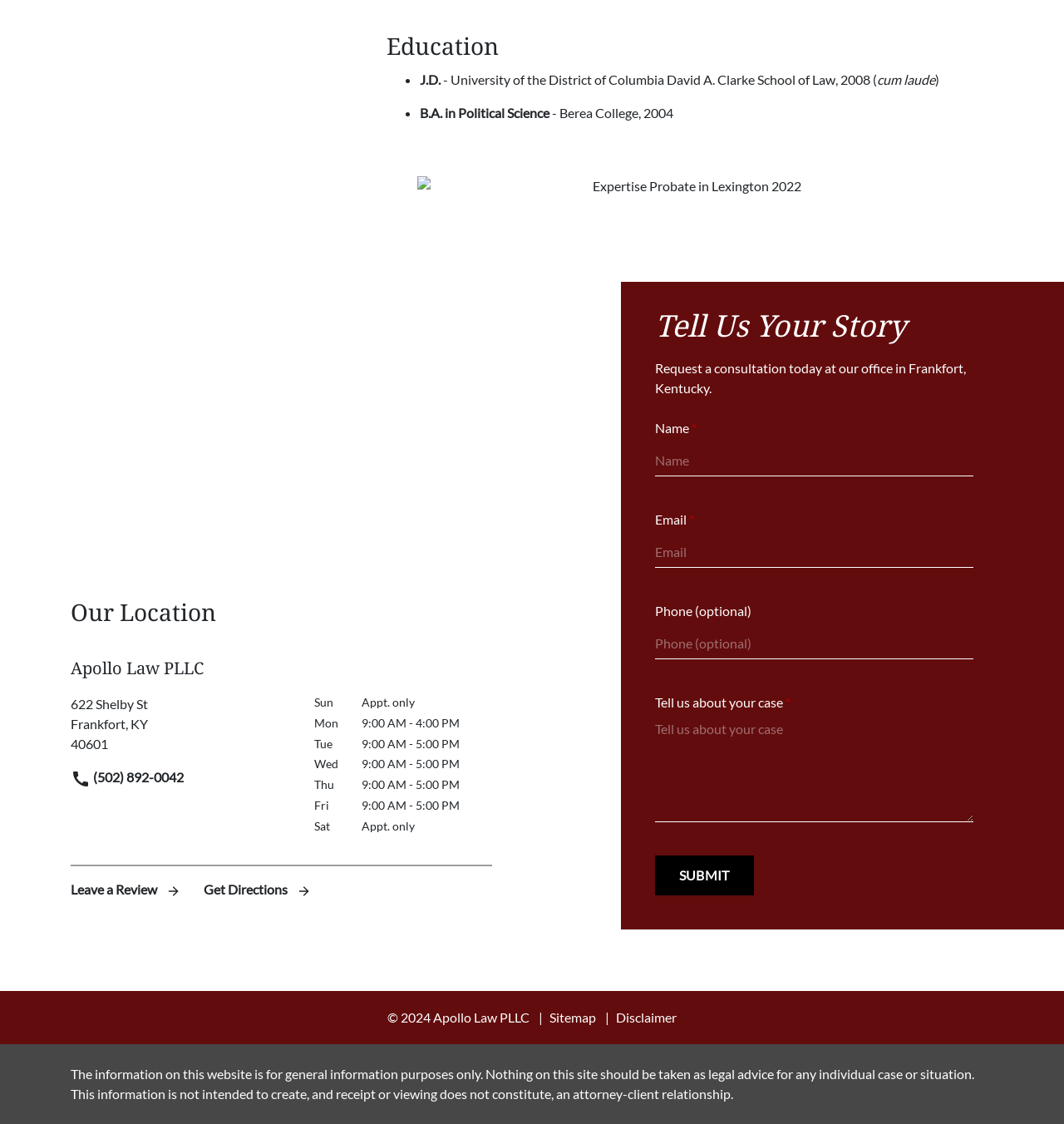What is the purpose of the form on the webpage?
Please use the visual content to give a single word or phrase answer.

Request a consultation